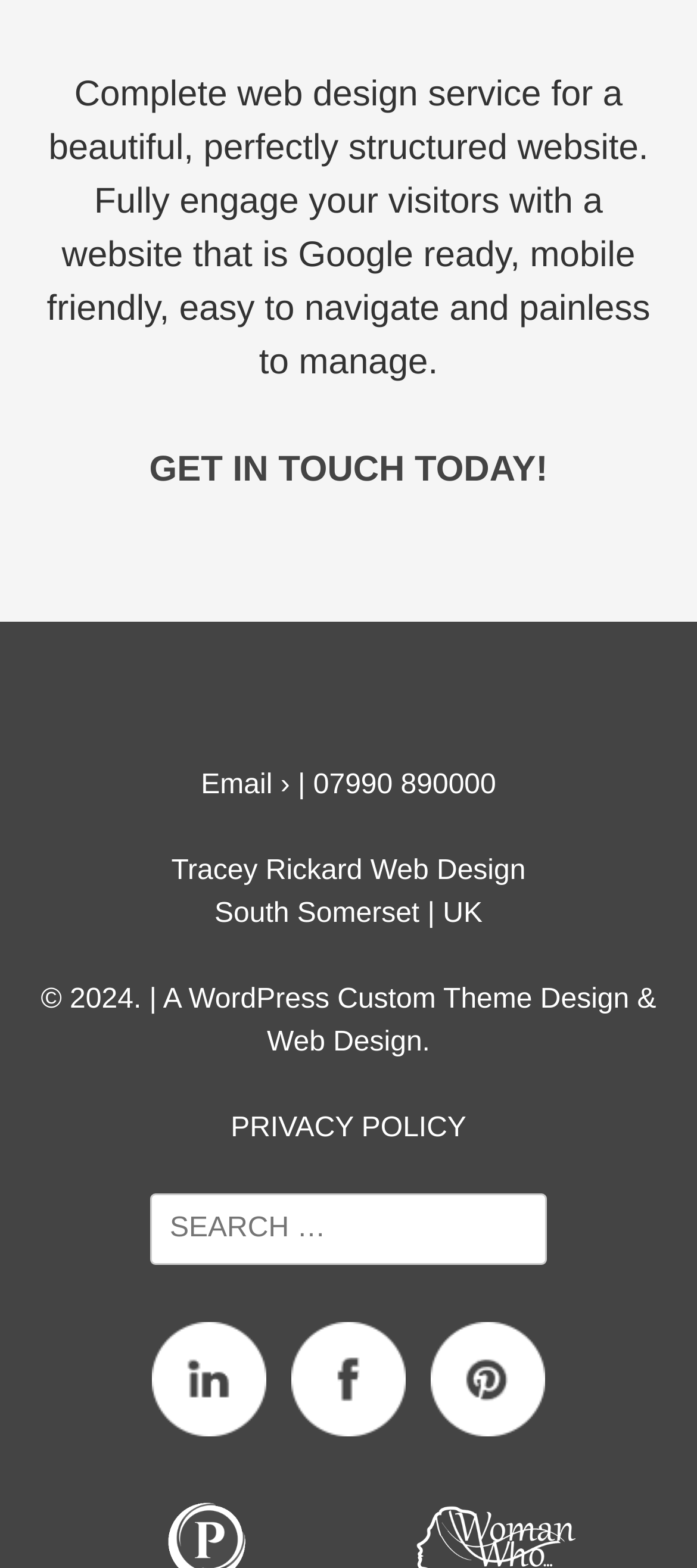How can I contact the designer?
Ensure your answer is thorough and detailed.

To contact the designer, I can either email them by clicking on the 'Email ›' link or call them at the phone number 07990 890000, which is provided below the 'GET IN TOUCH TODAY!' link.